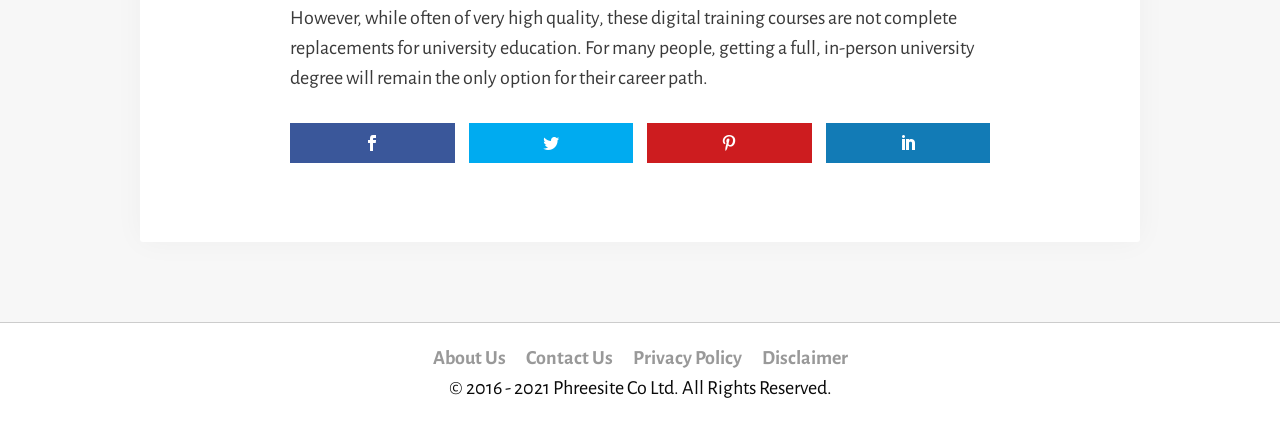What is the name of the company that owns the website?
Using the image, provide a concise answer in one word or a short phrase.

Phreesite Co Ltd